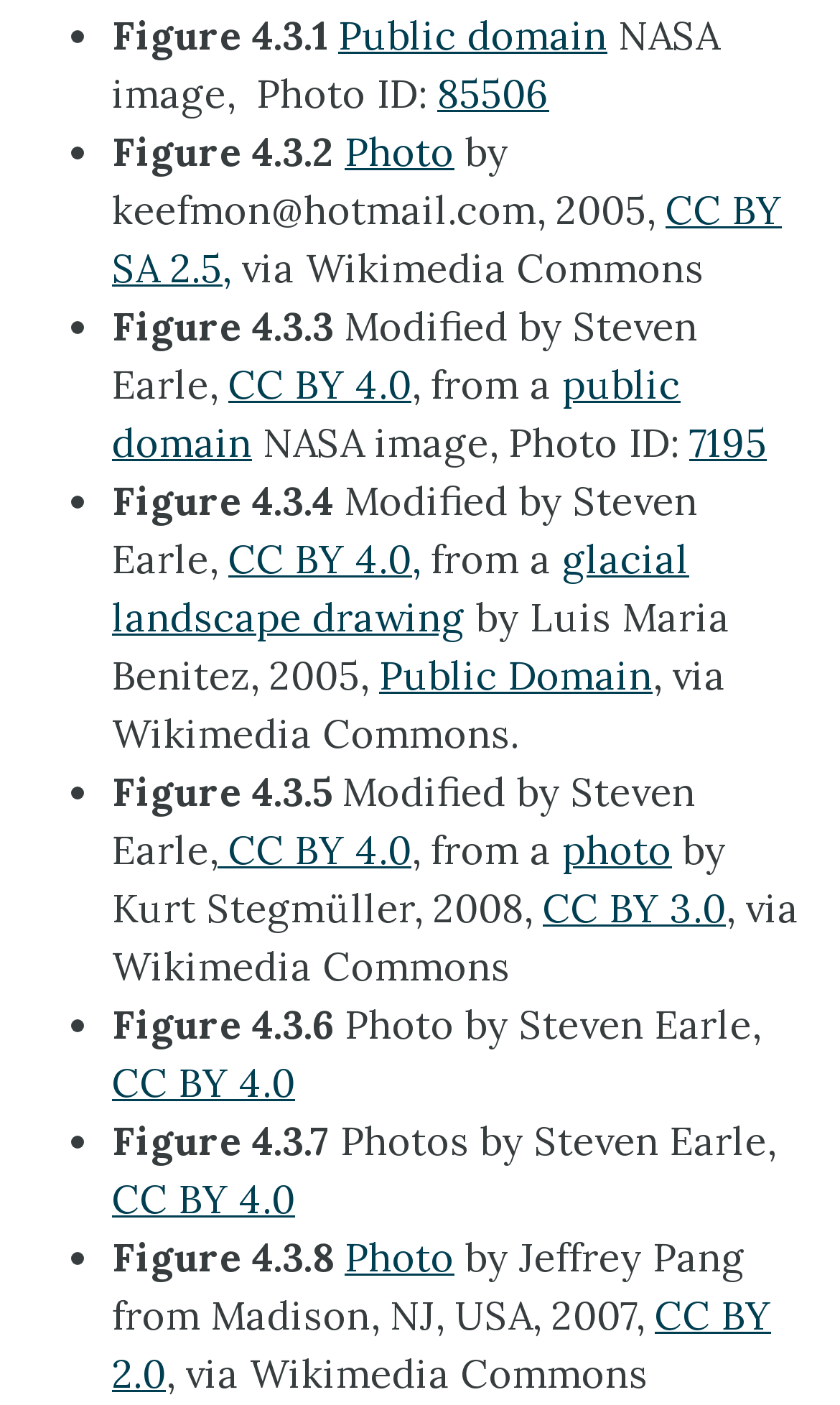Highlight the bounding box of the UI element that corresponds to this description: "CC BY 4.0".

[0.133, 0.753, 0.351, 0.788]